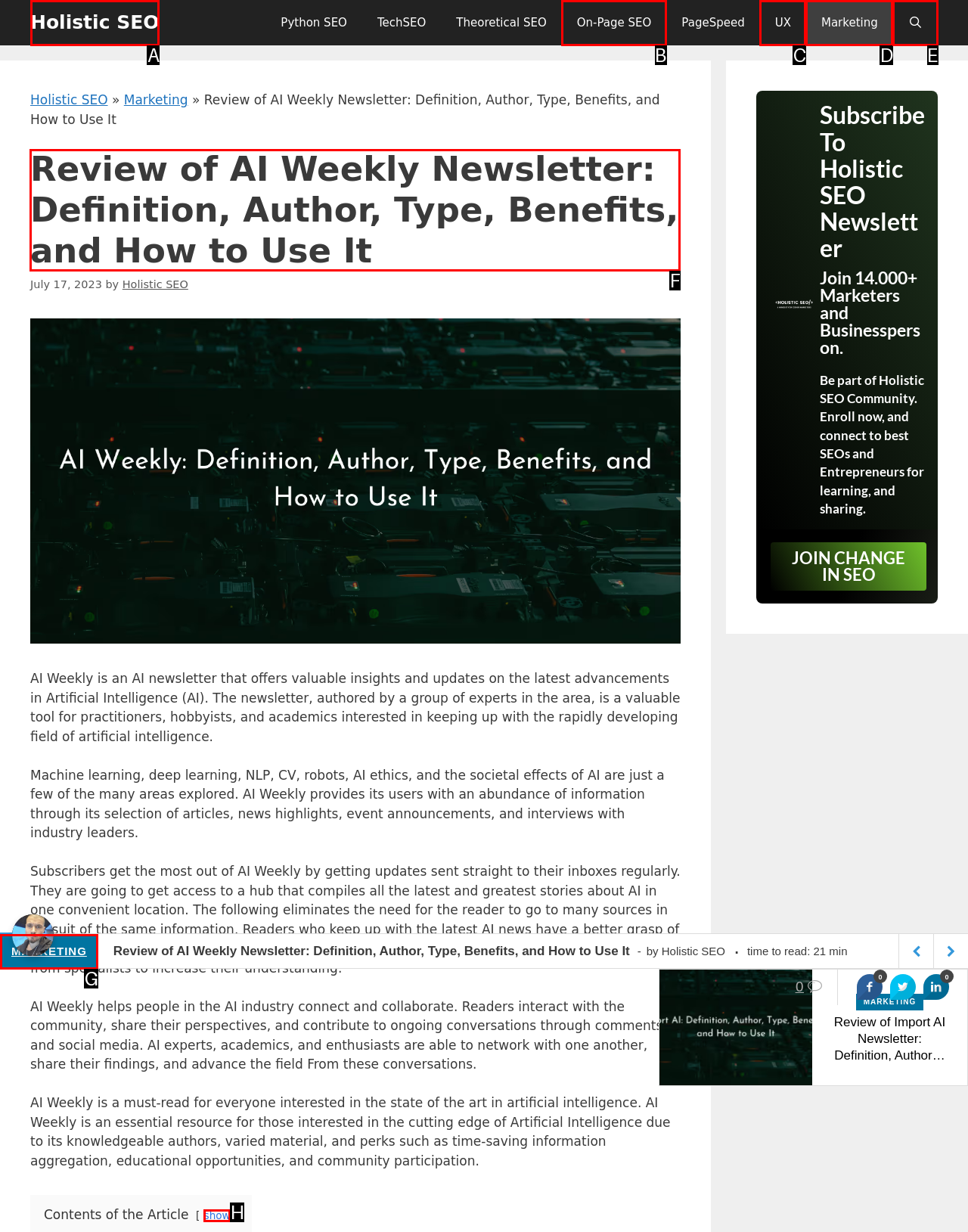Determine the letter of the element to click to accomplish this task: Read the article 'Review of AI Weekly Newsletter'. Respond with the letter.

F